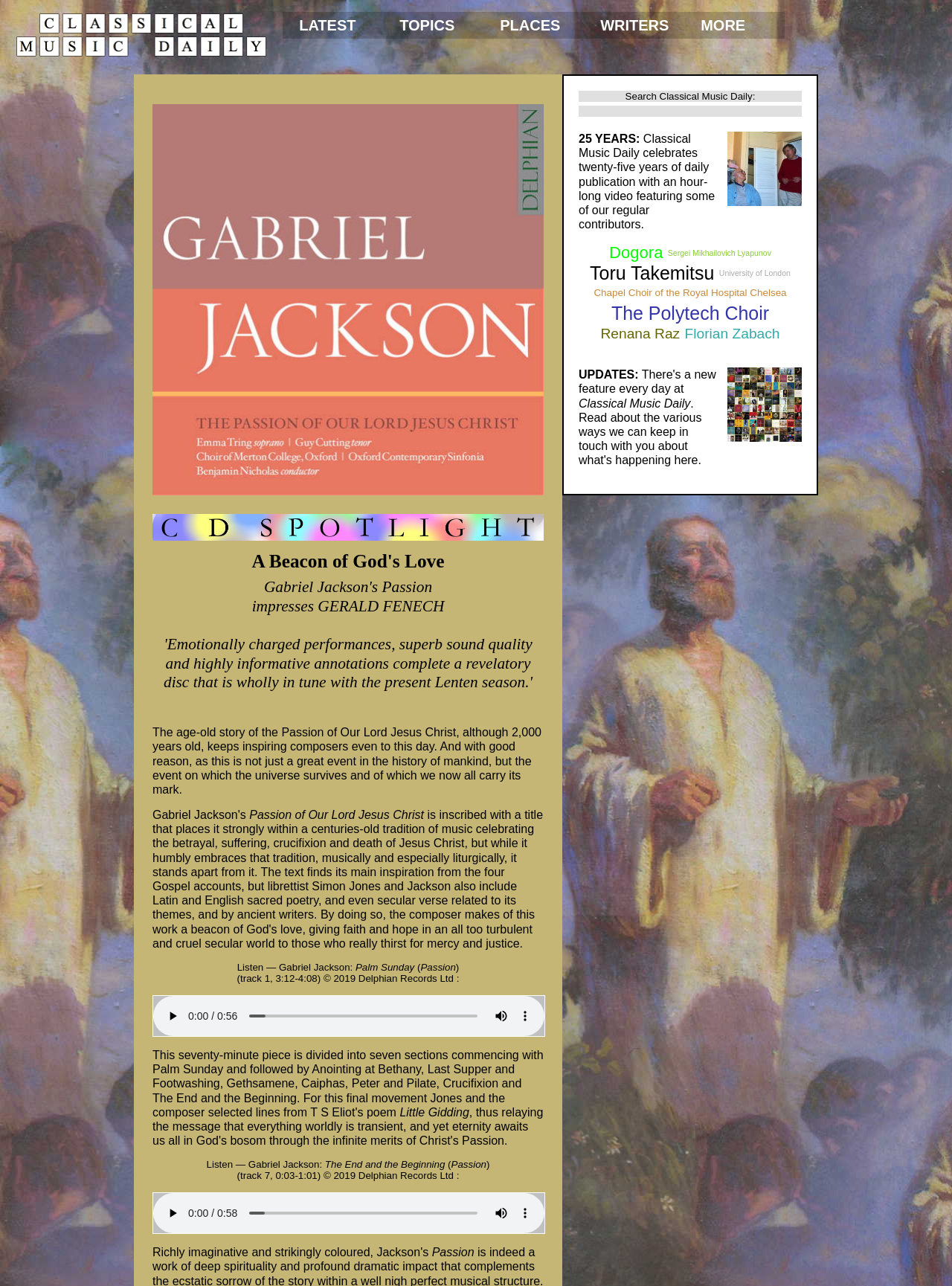What is the topic of the article?
Give a one-word or short-phrase answer derived from the screenshot.

Gabriel Jackson's Passion